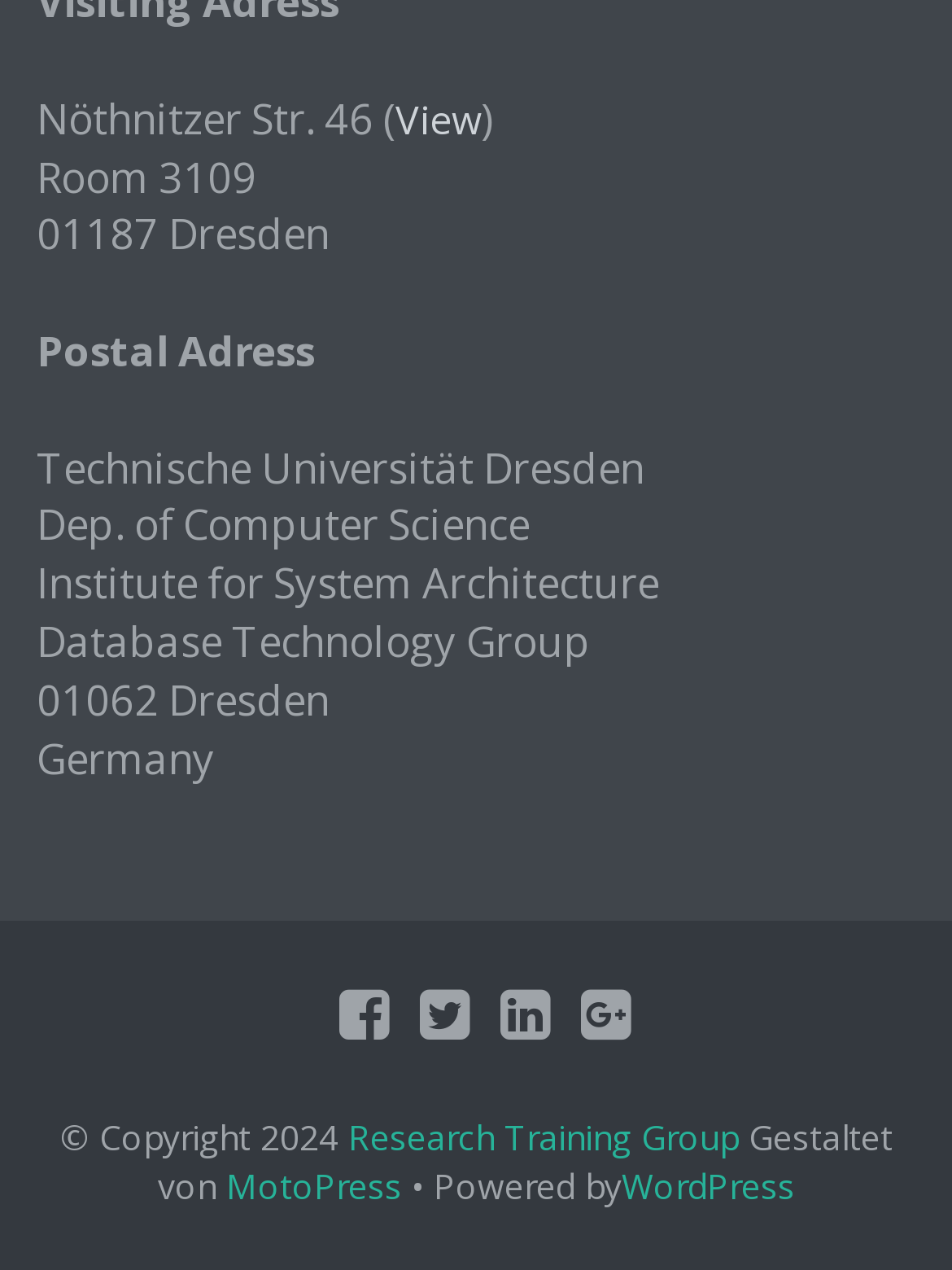How many social media links are present?
Please answer the question with a single word or phrase, referencing the image.

4